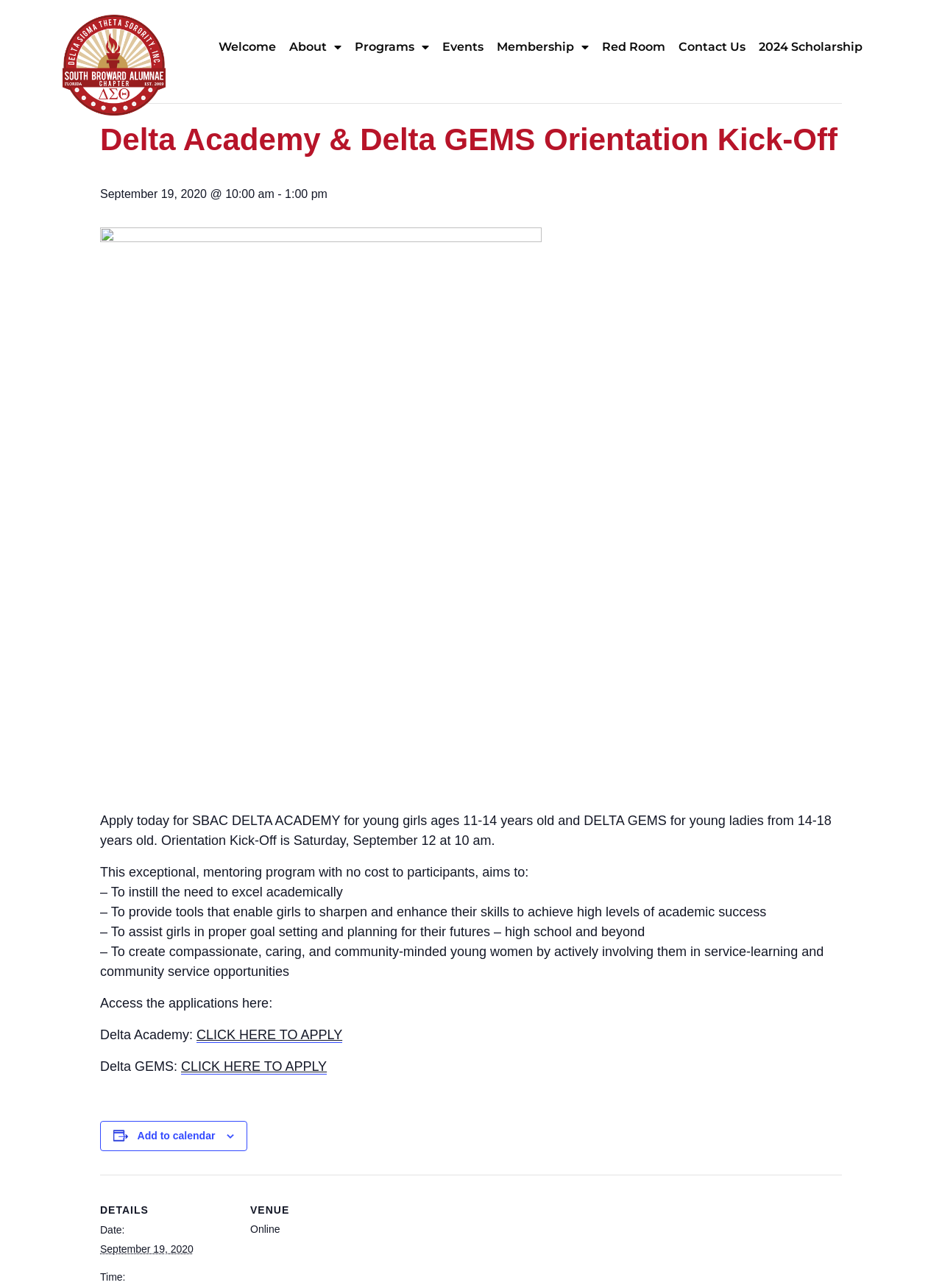Provide the bounding box coordinates of the area you need to click to execute the following instruction: "Click the 'Add to calendar' button".

[0.146, 0.877, 0.228, 0.886]